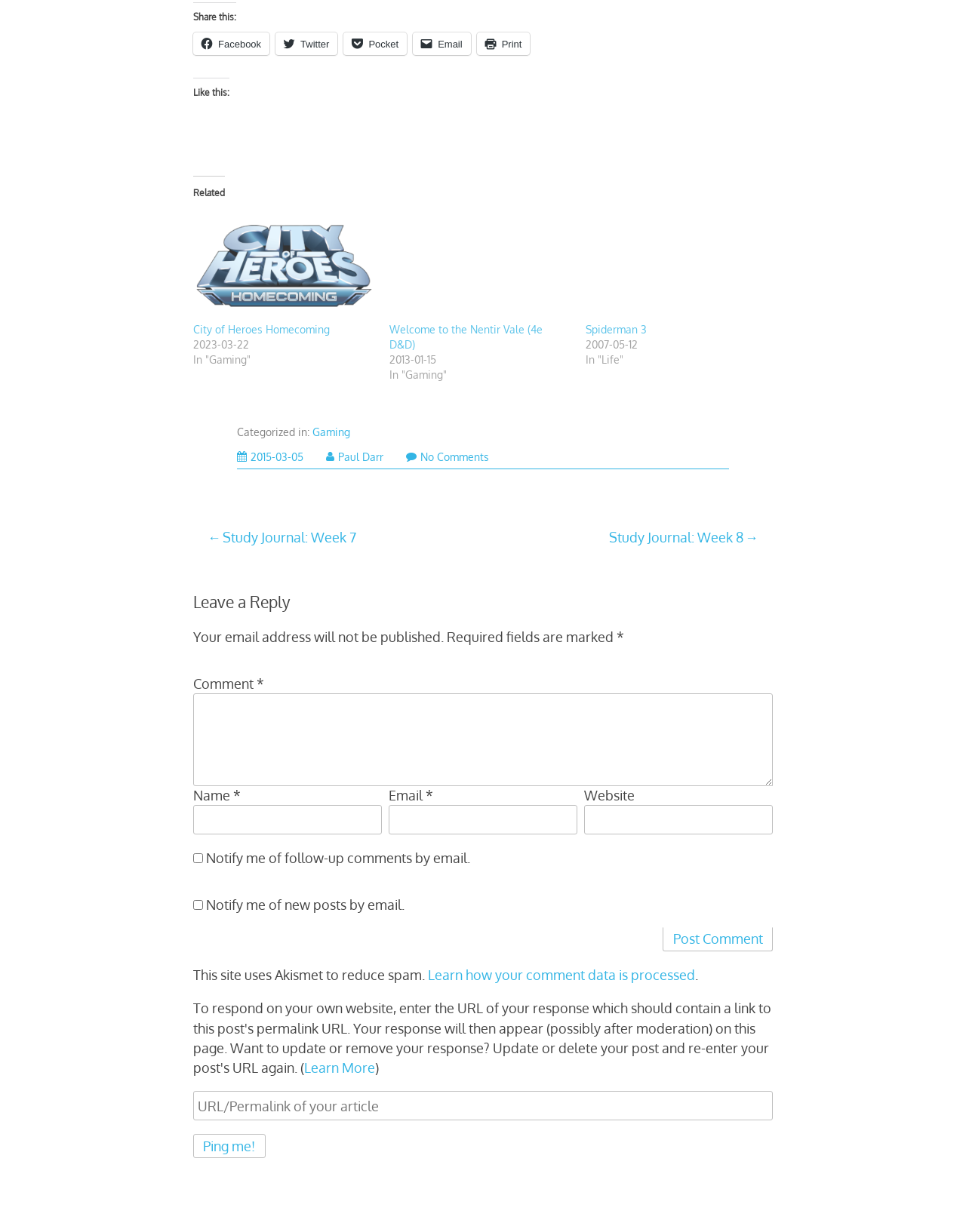Respond to the following question using a concise word or phrase: 
What is the function of the 'Post Comment' button?

Submit a comment